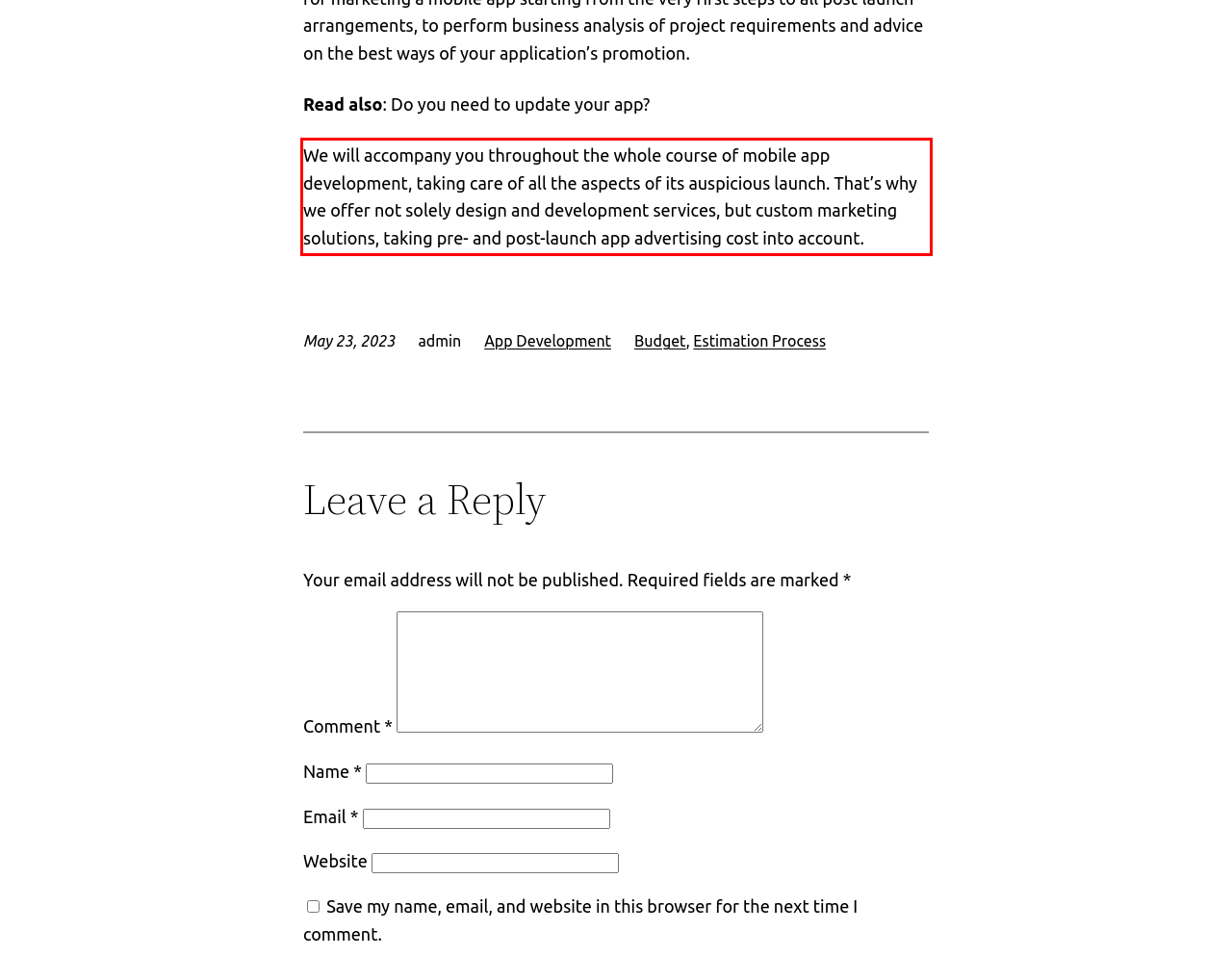Given a webpage screenshot, locate the red bounding box and extract the text content found inside it.

We will accompany you throughout the whole course of mobile app development, taking care of all the aspects of its auspicious launch. That’s why we offer not solely design and development services, but custom marketing solutions, taking pre- and post-launch app advertising cost into account.